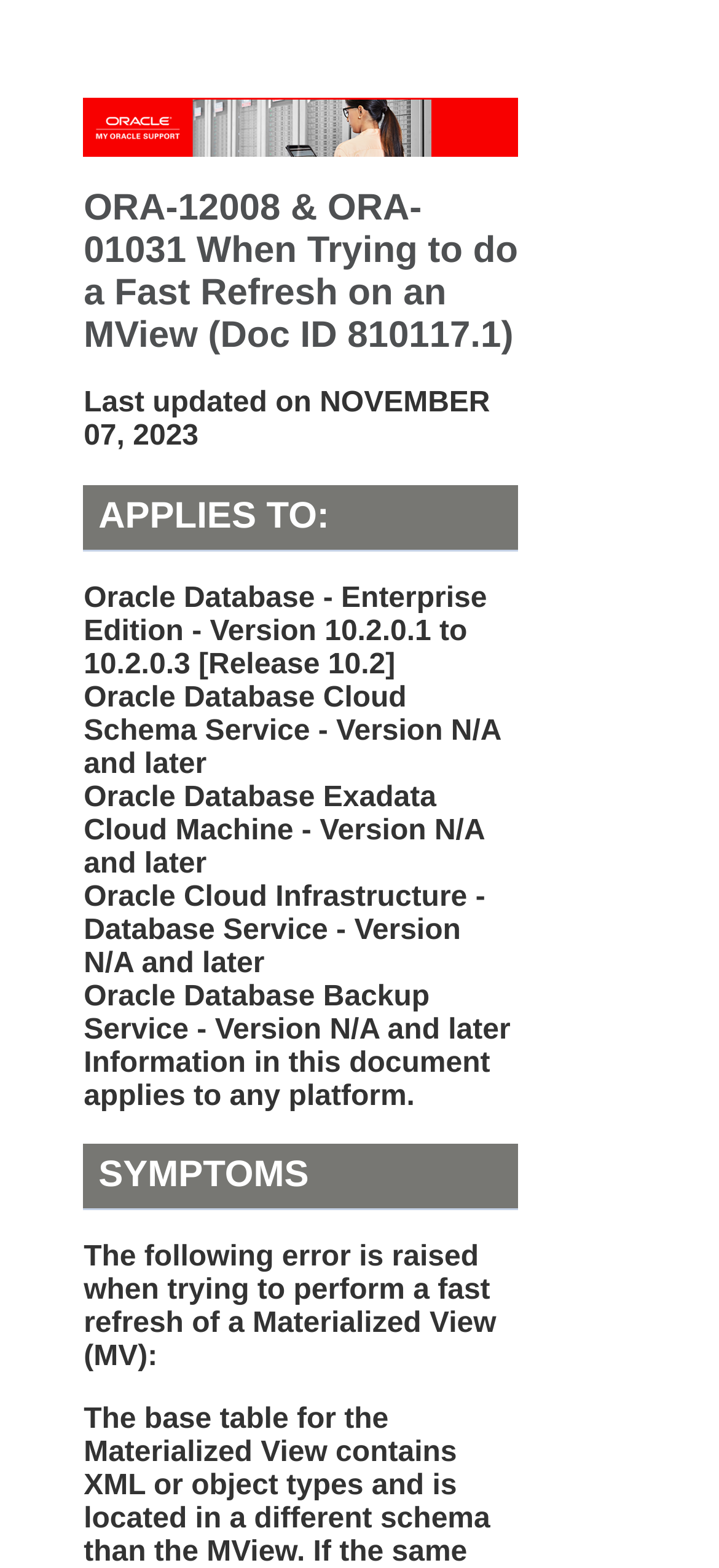What is the platform that this document applies to?
Using the image, provide a detailed and thorough answer to the question.

According to the text 'Information in this document applies to any platform.', this document is applicable to any platform.